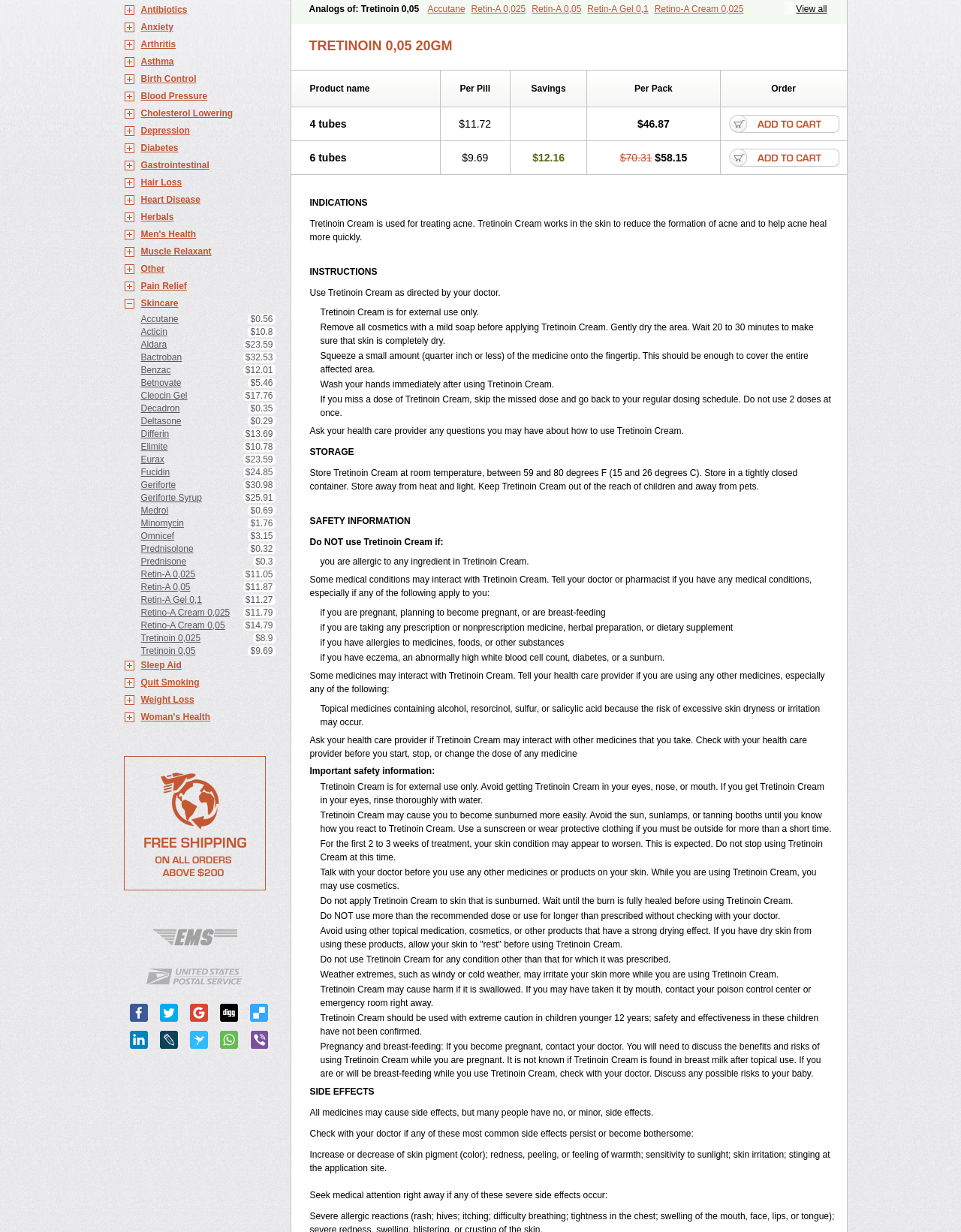Extract the bounding box coordinates for the described element: "Hair Loss". The coordinates should be represented as four float numbers between 0 and 1: [left, top, right, bottom].

[0.129, 0.141, 0.286, 0.155]